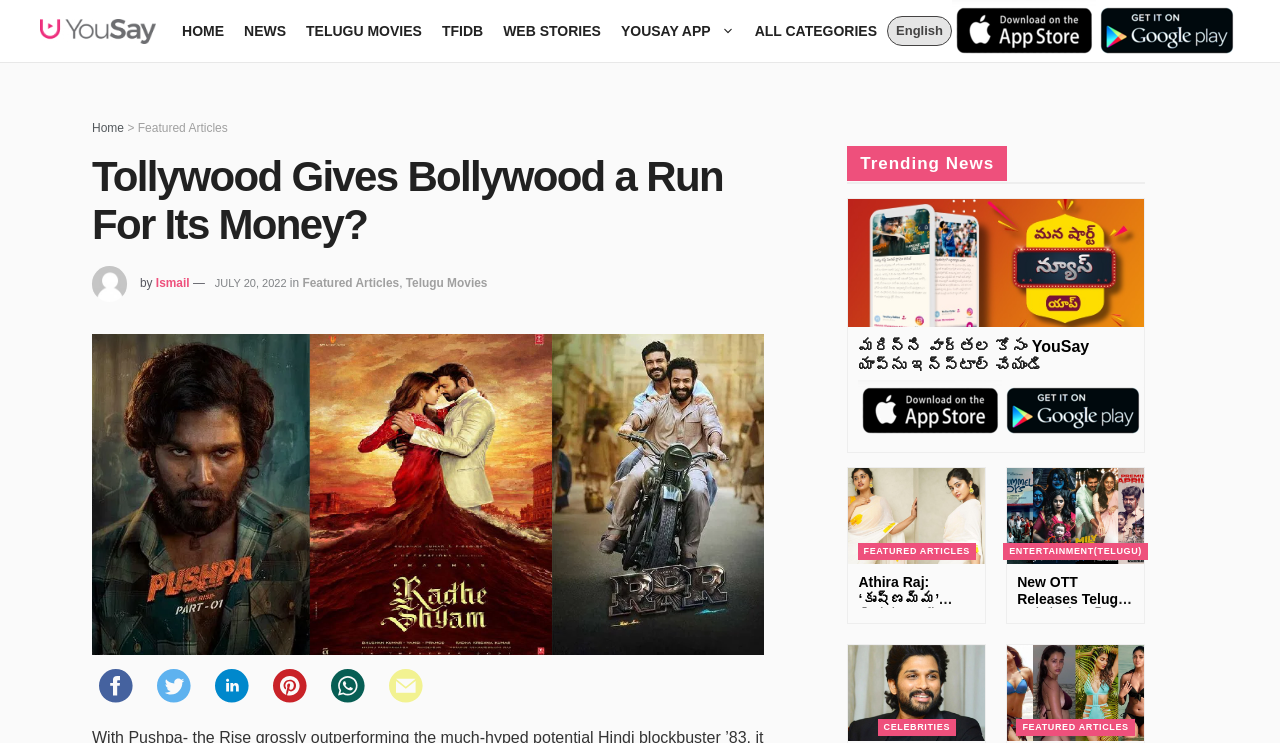How many social media sharing options are available?
Using the image, elaborate on the answer with as much detail as possible.

At the bottom of the featured article, there are social media sharing options available. By counting the links, we can see that there are 5 options: Share this post!, Tweet this post!, Pin this post!, Share this post!, and Email this post!.